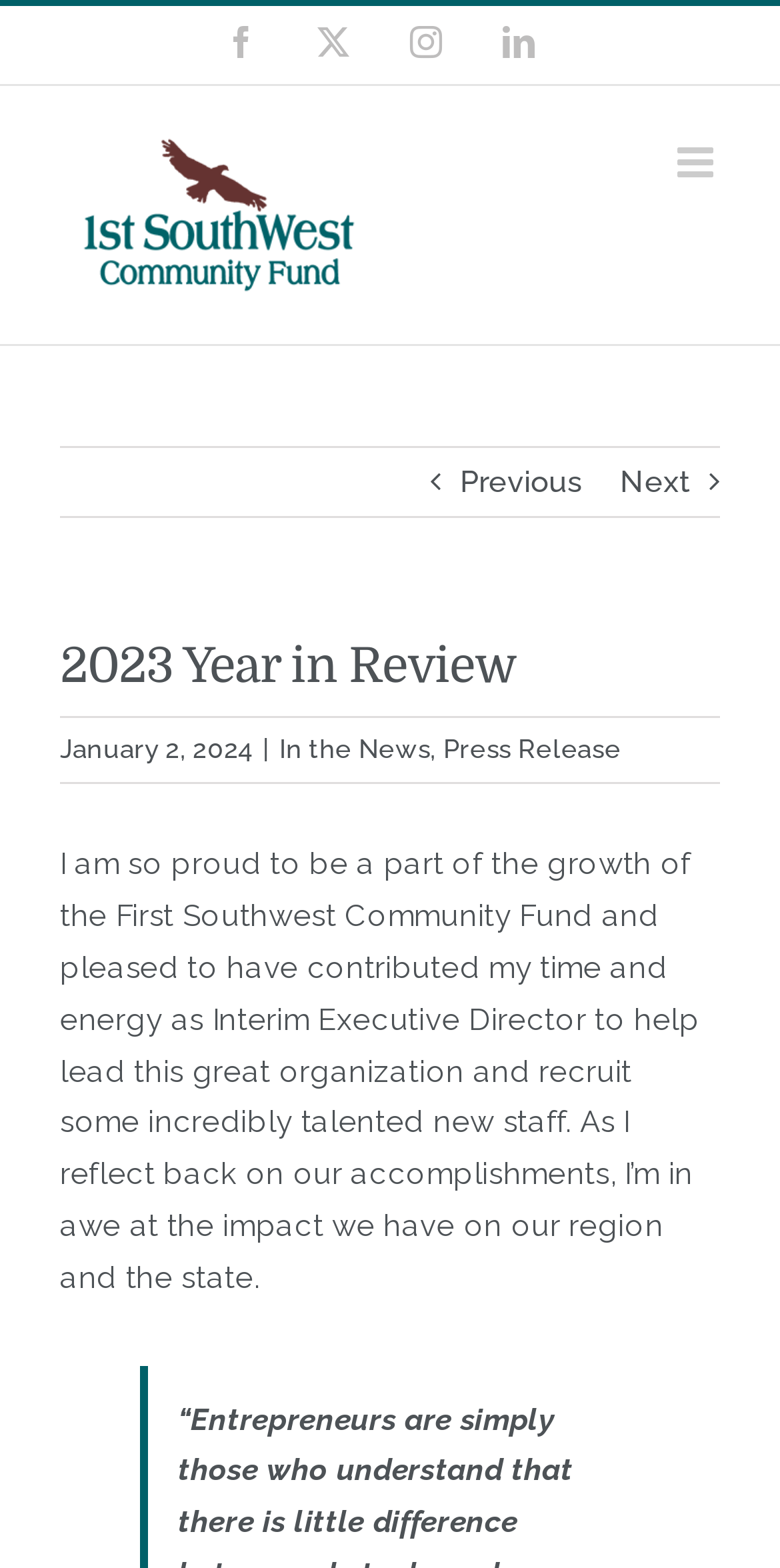Extract the text of the main heading from the webpage.

2023 Year in Review